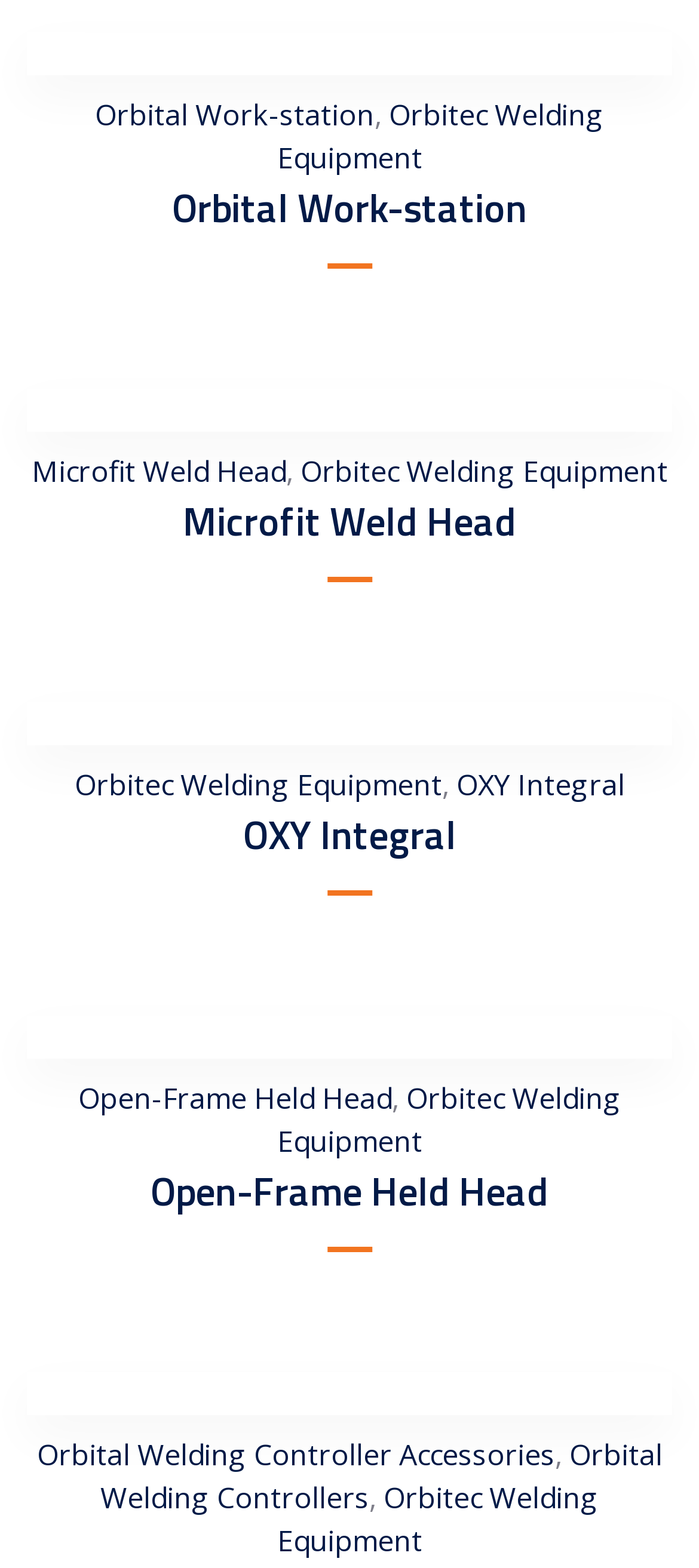Find the bounding box coordinates for the area that must be clicked to perform this action: "view Orbitec Welding Equipment".

[0.396, 0.061, 0.864, 0.114]